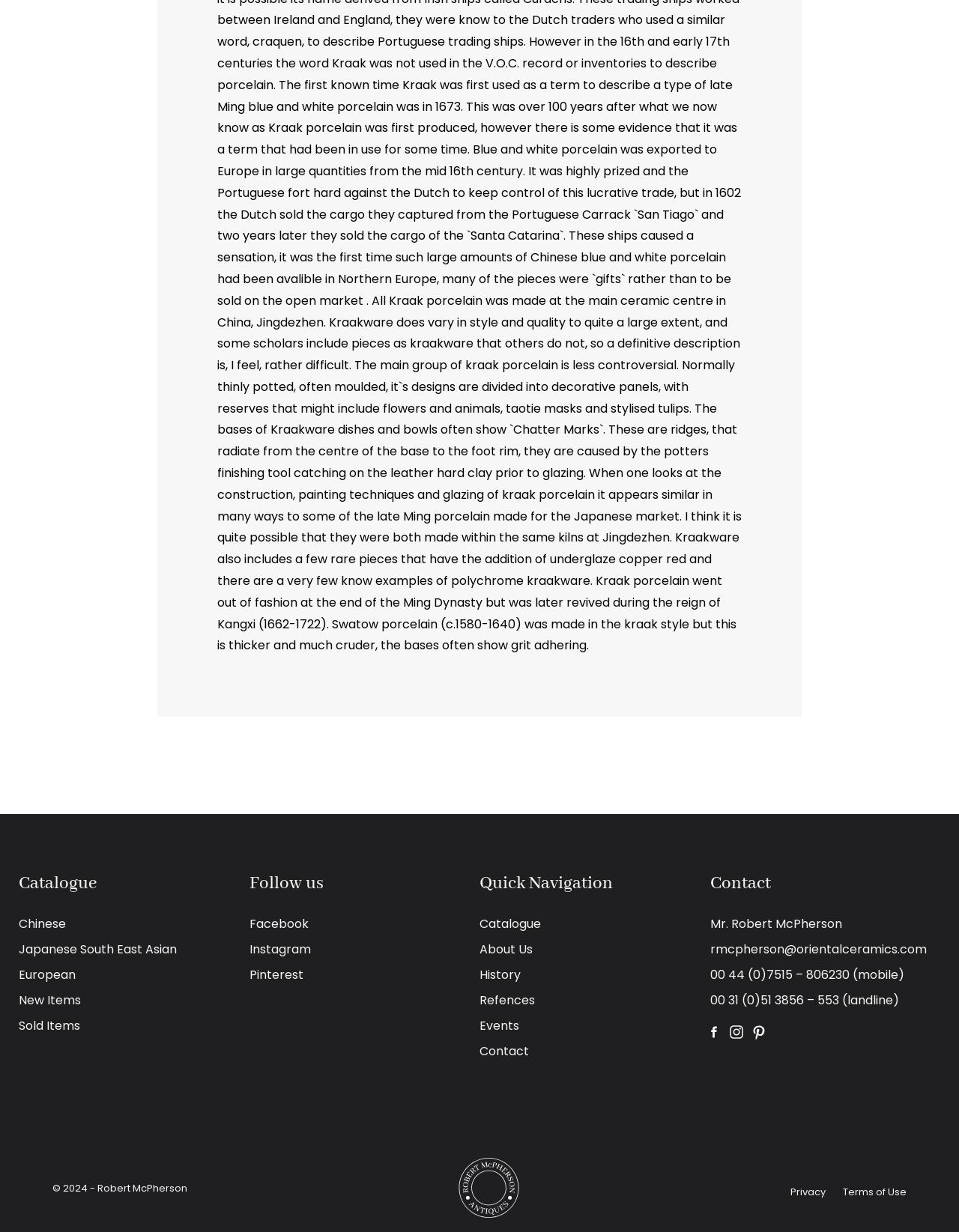What is the copyright year of the website?
Based on the image, please offer an in-depth response to the question.

I found the copyright information at the bottom of the webpage, which states '© 2024 - Robert McPherson', so the copyright year is 2024.